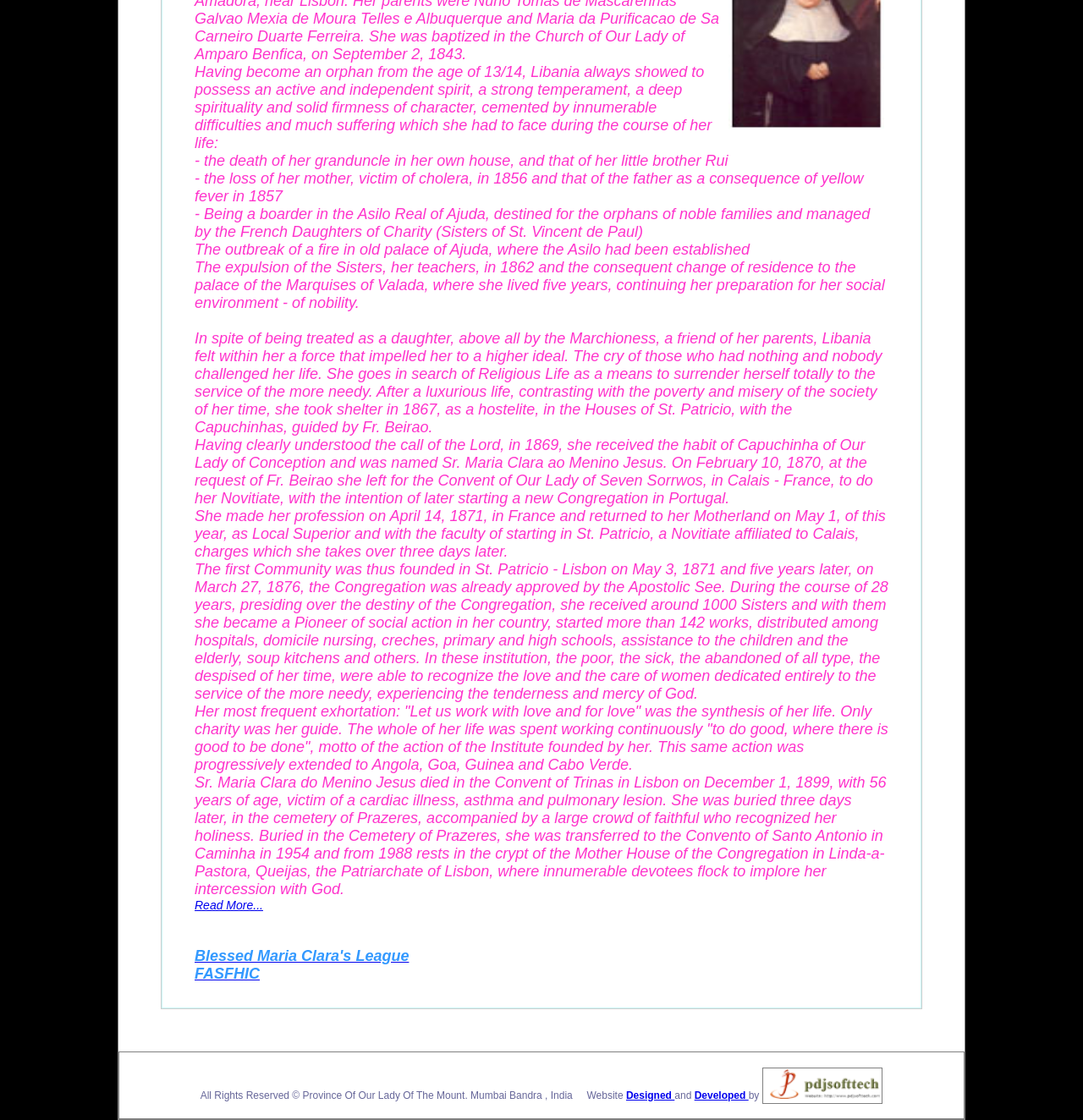Using the webpage screenshot, find the UI element described by Blessed Maria Clara's League. Provide the bounding box coordinates in the format (top-left x, top-left y, bottom-right x, bottom-right y), ensuring all values are floating point numbers between 0 and 1.

[0.18, 0.846, 0.378, 0.861]